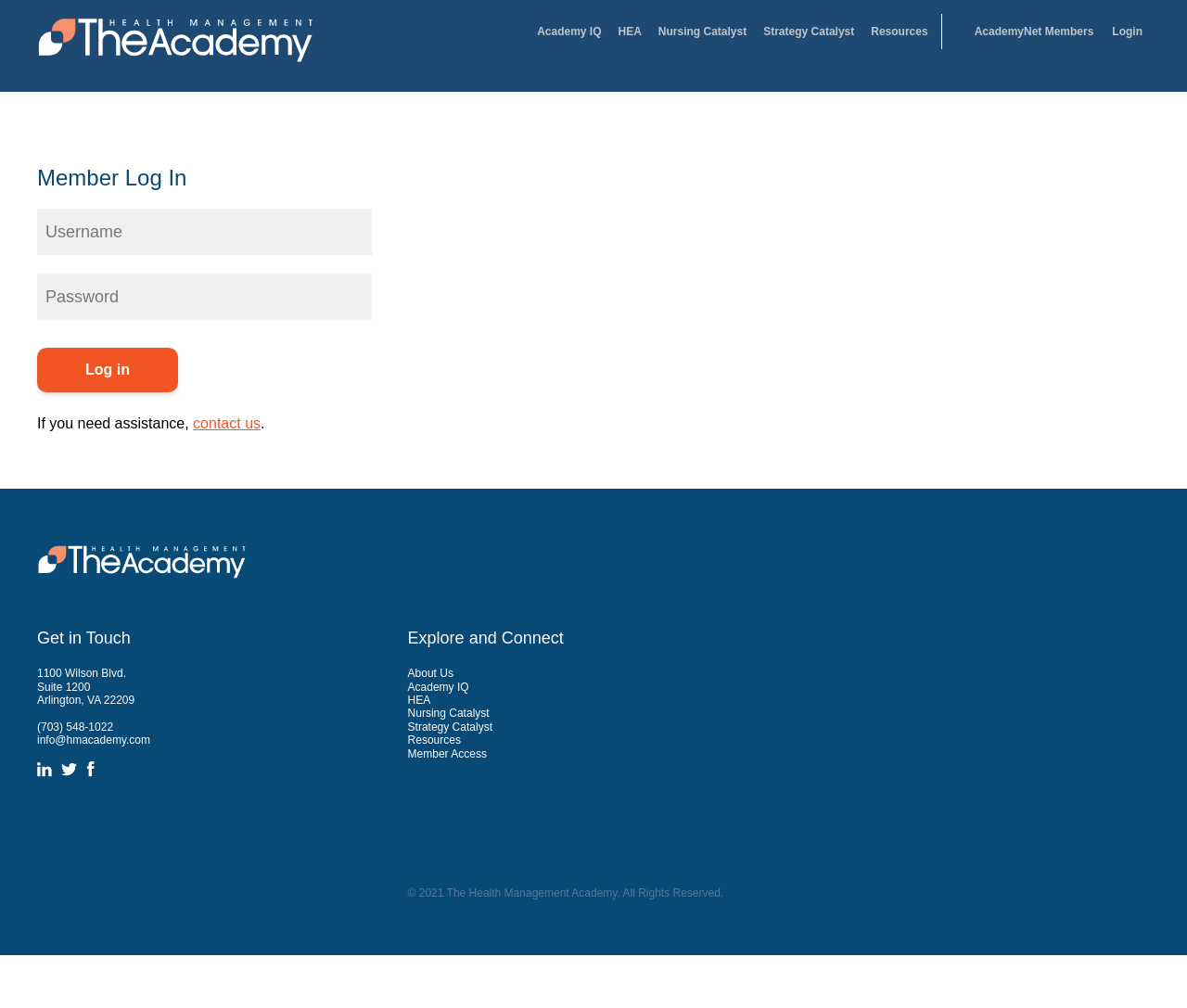Extract the primary headline from the webpage and present its text.

Get in Touch